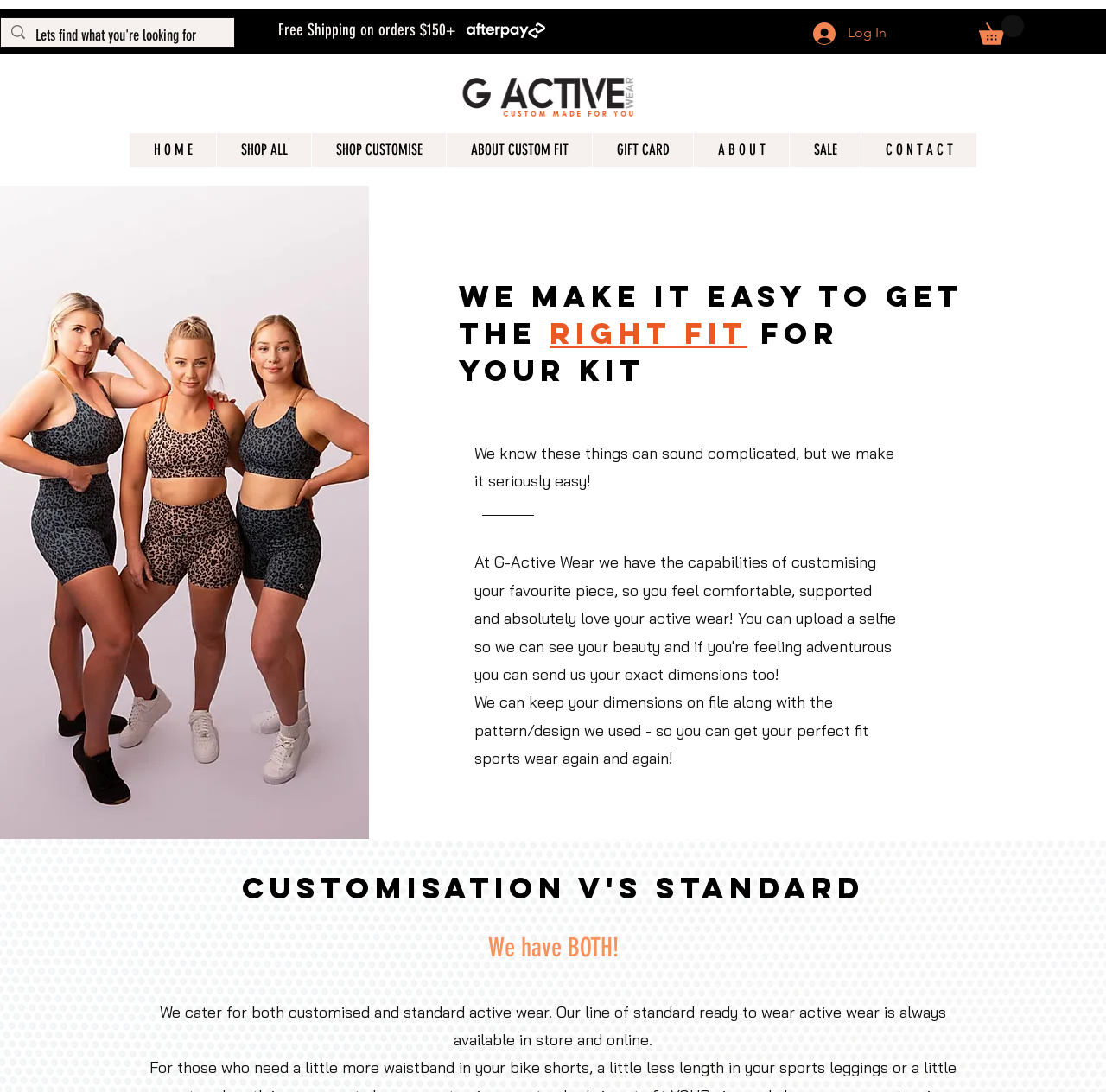Identify the bounding box of the HTML element described here: "H O M E". Provide the coordinates as four float numbers between 0 and 1: [left, top, right, bottom].

[0.117, 0.122, 0.195, 0.152]